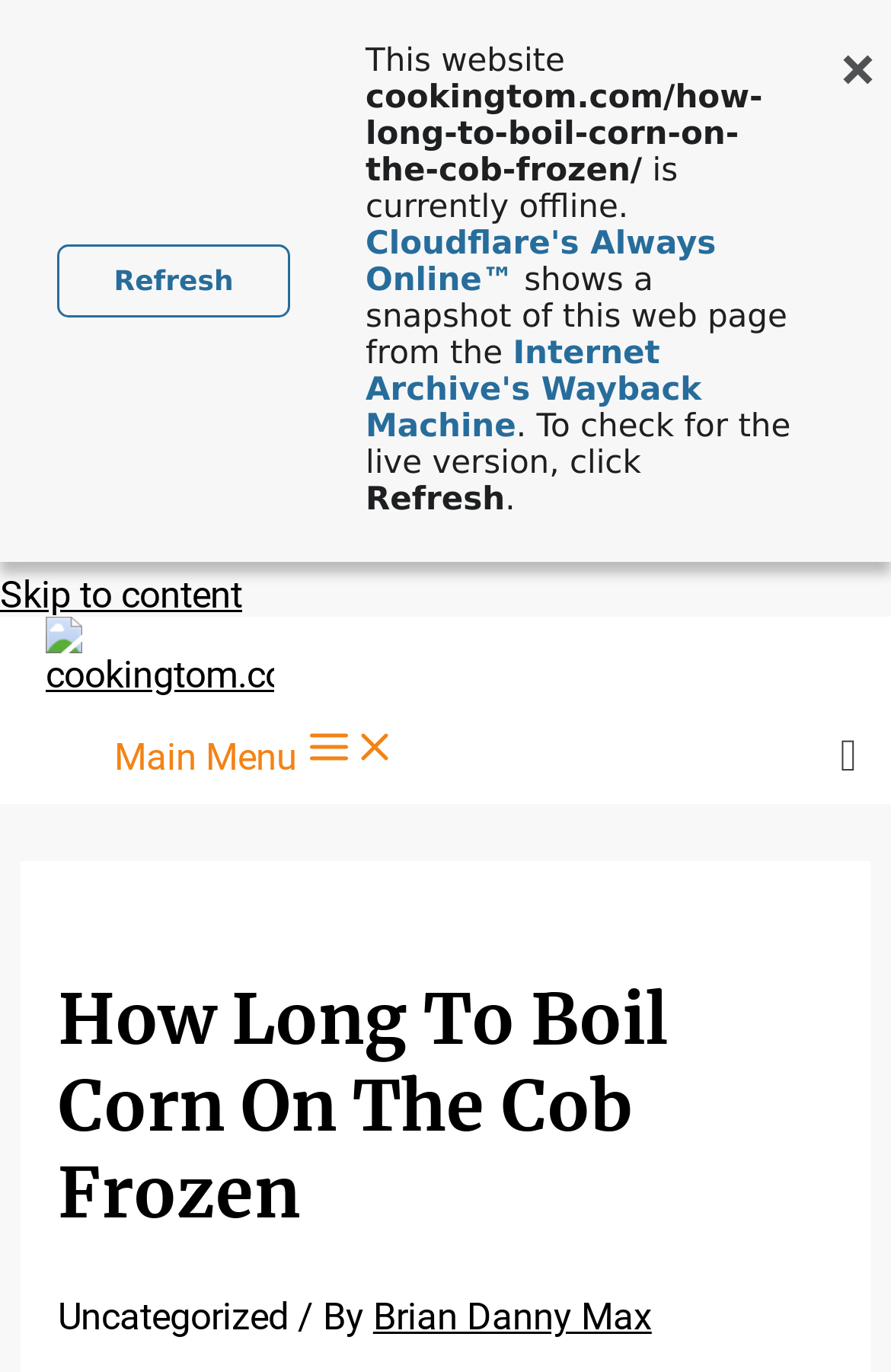What is the name of the website?
Please answer the question with a detailed response using the information from the screenshot.

I found the answer by looking at the link element with the text 'cookingtom.com' which is located at the top of the webpage, indicating the website's name.